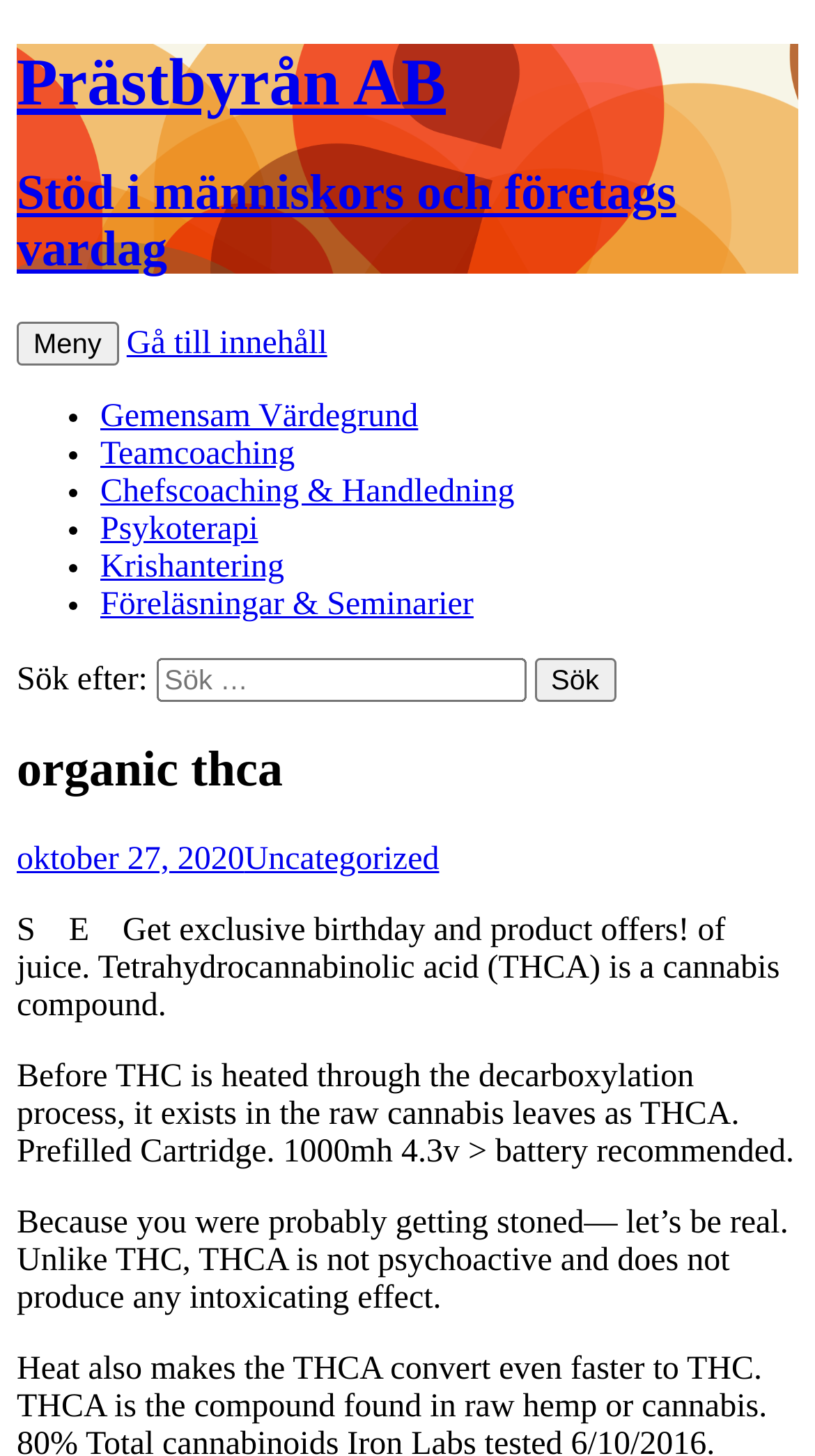Please find the bounding box coordinates of the section that needs to be clicked to achieve this instruction: "Discover Fitness".

None